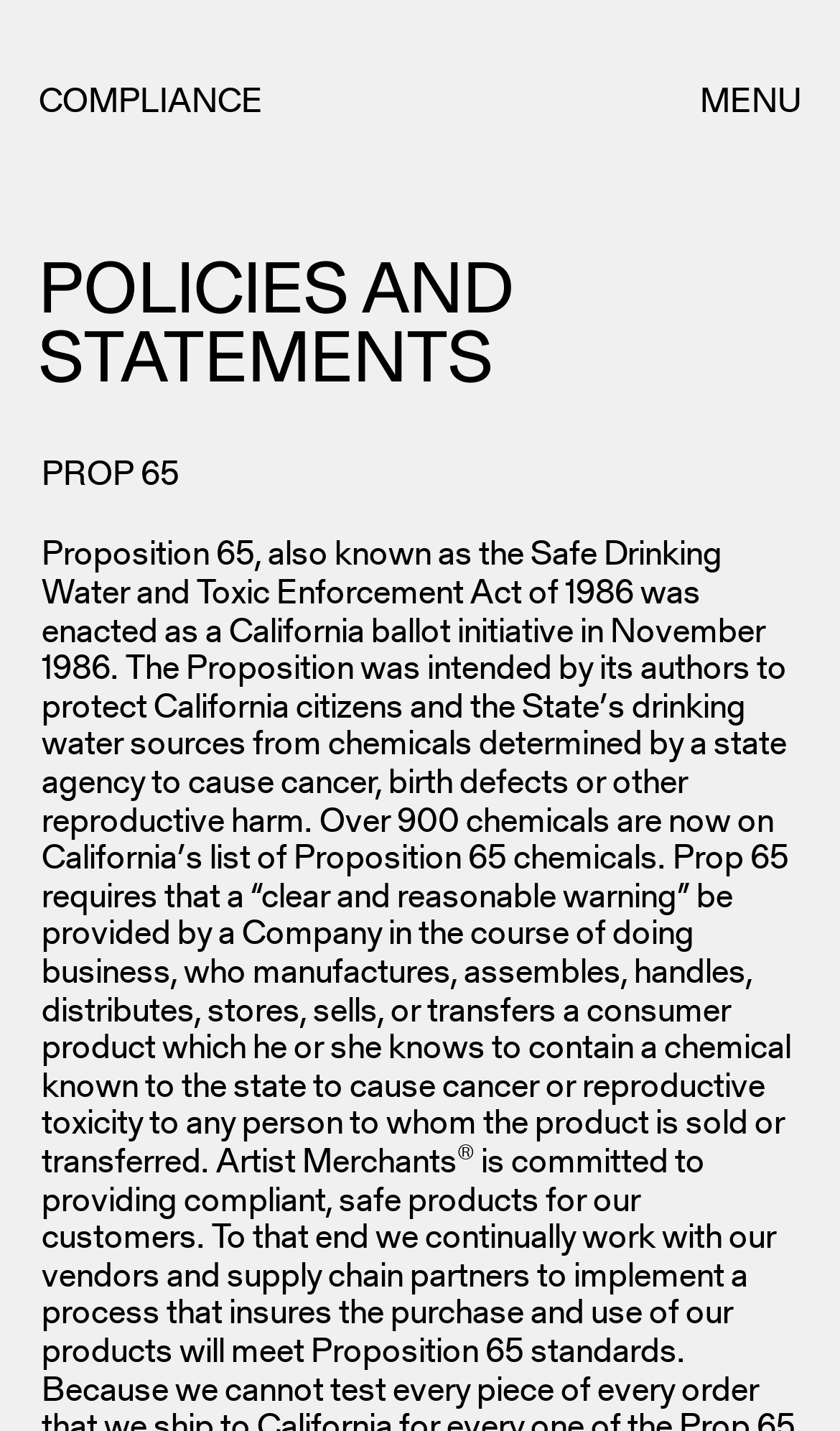Give a concise answer using one word or a phrase to the following question:
How many compliance mentions are there?

2